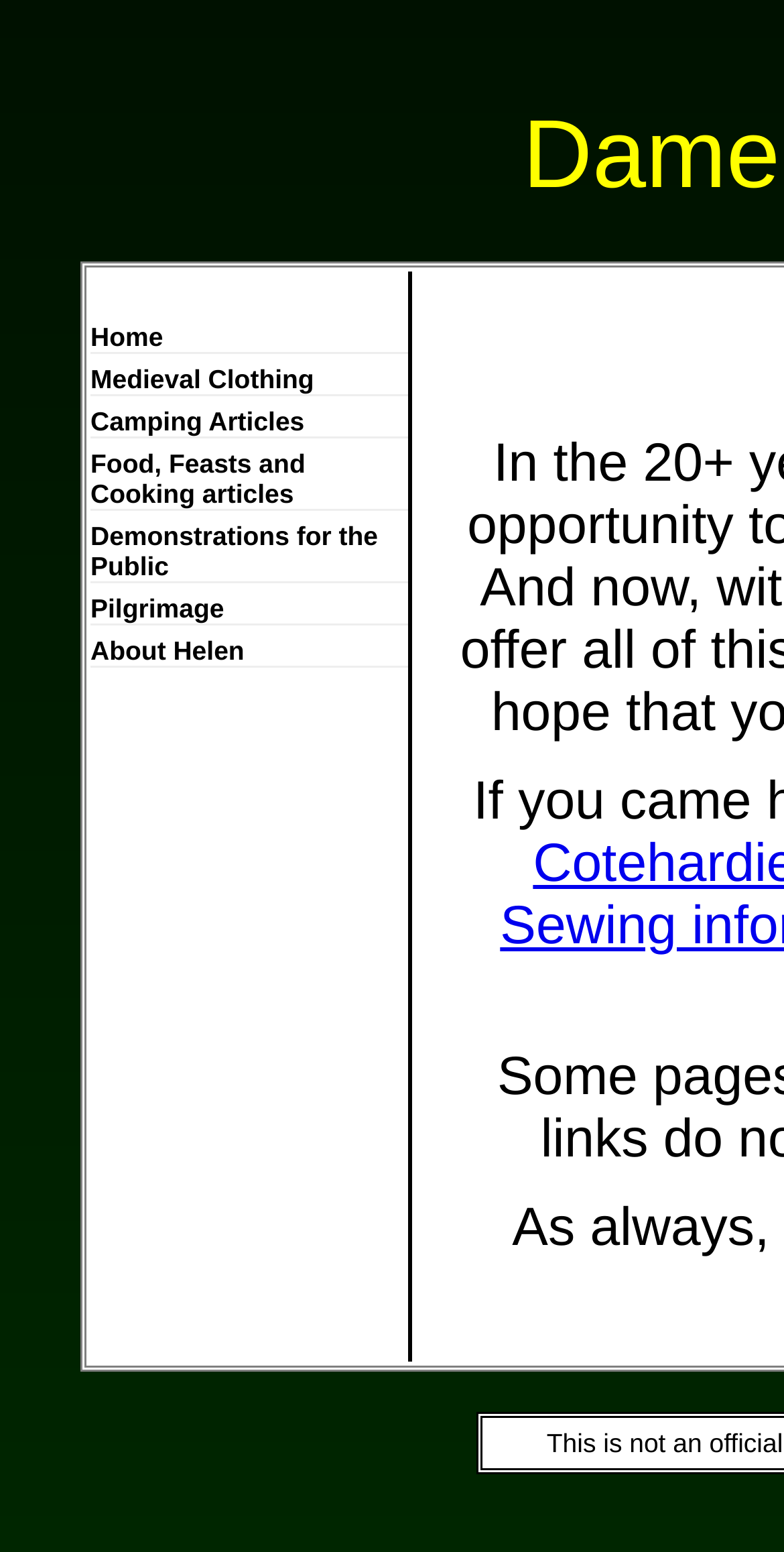Explain the webpage in detail, including its primary components.

The webpage is titled "Dame Helen - Home" and appears to be a personal website or blog. At the top, there is a grid cell containing a list of links, taking up about half of the screen's width and most of its height. The links are arranged vertically, with "Home" at the top, followed by "Medieval Clothing", "Camping Articles", "Food, Feasts and Cooking articles", "Demonstrations for the Public", "Pilgrimage", and "About Helen" at the bottom. These links are closely packed, with minimal space between them, and are positioned near the top-left corner of the screen.